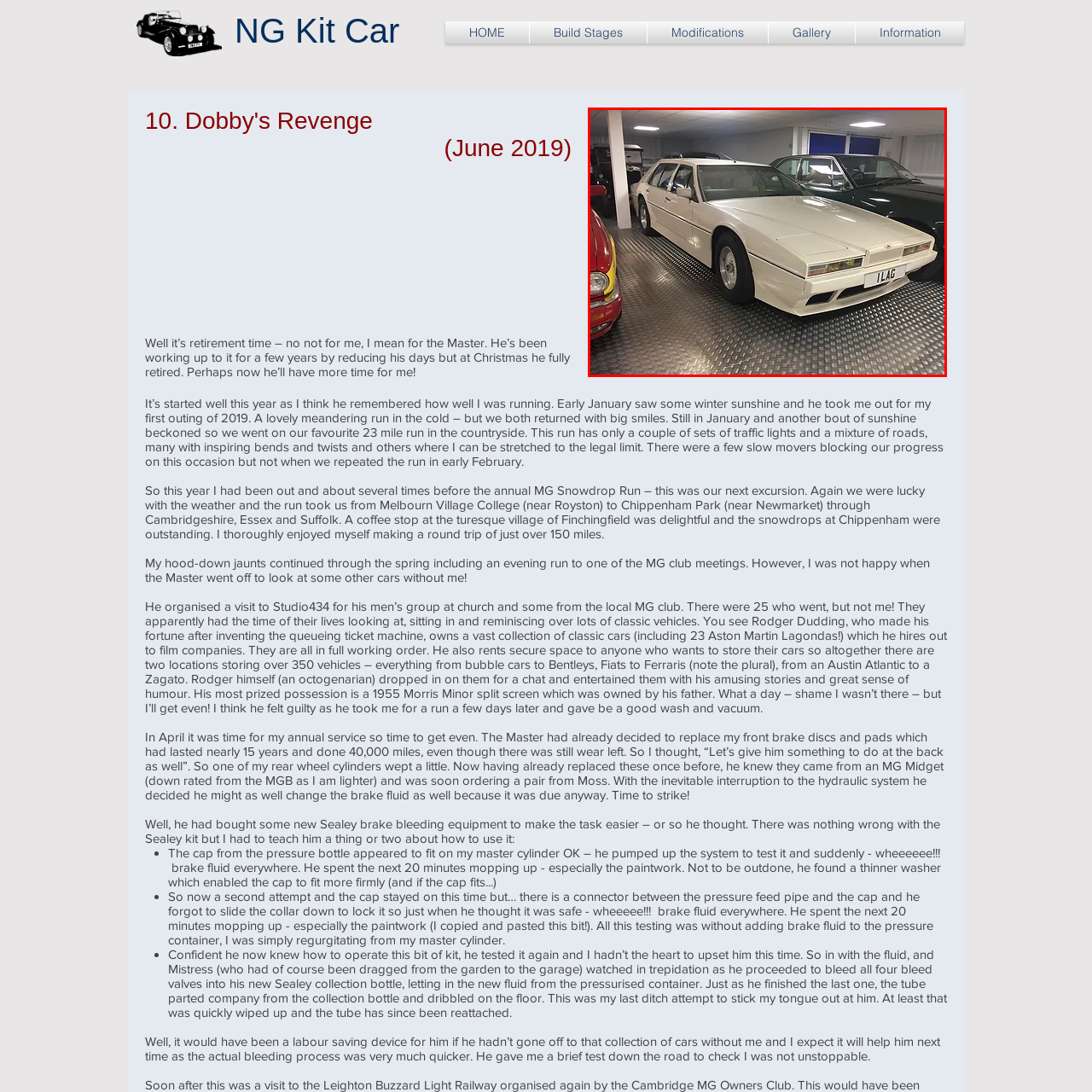Inspect the image within the red box and provide a detailed and thorough answer to the following question: What is written on the personalized license plate of the Lagonda?

According to the caption, the car's personalized license plate reads '1 LAG', which adds a touch of individuality to the vehicle.